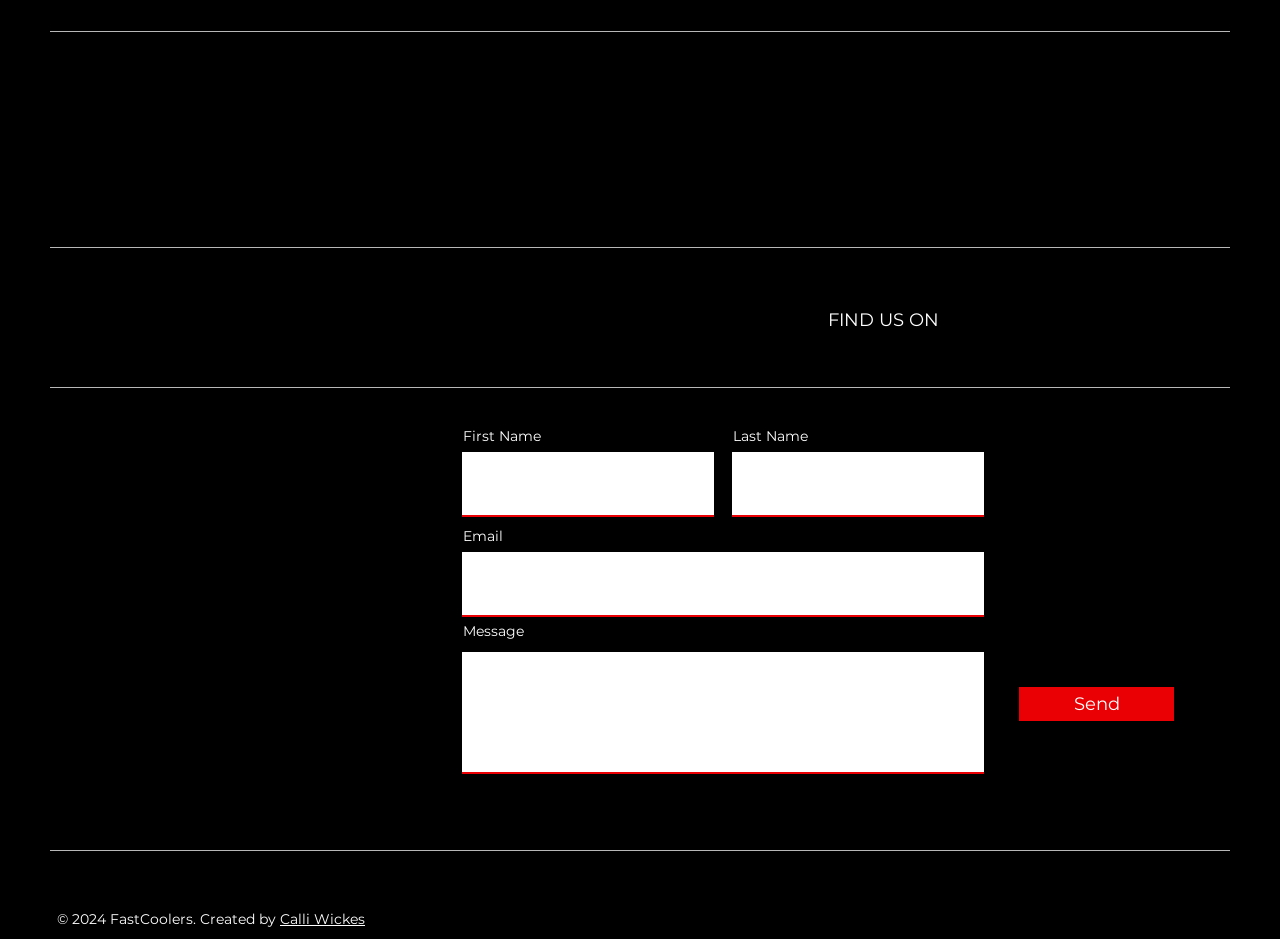Using the description: "Project", identify the bounding box of the corresponding UI element in the screenshot.

None